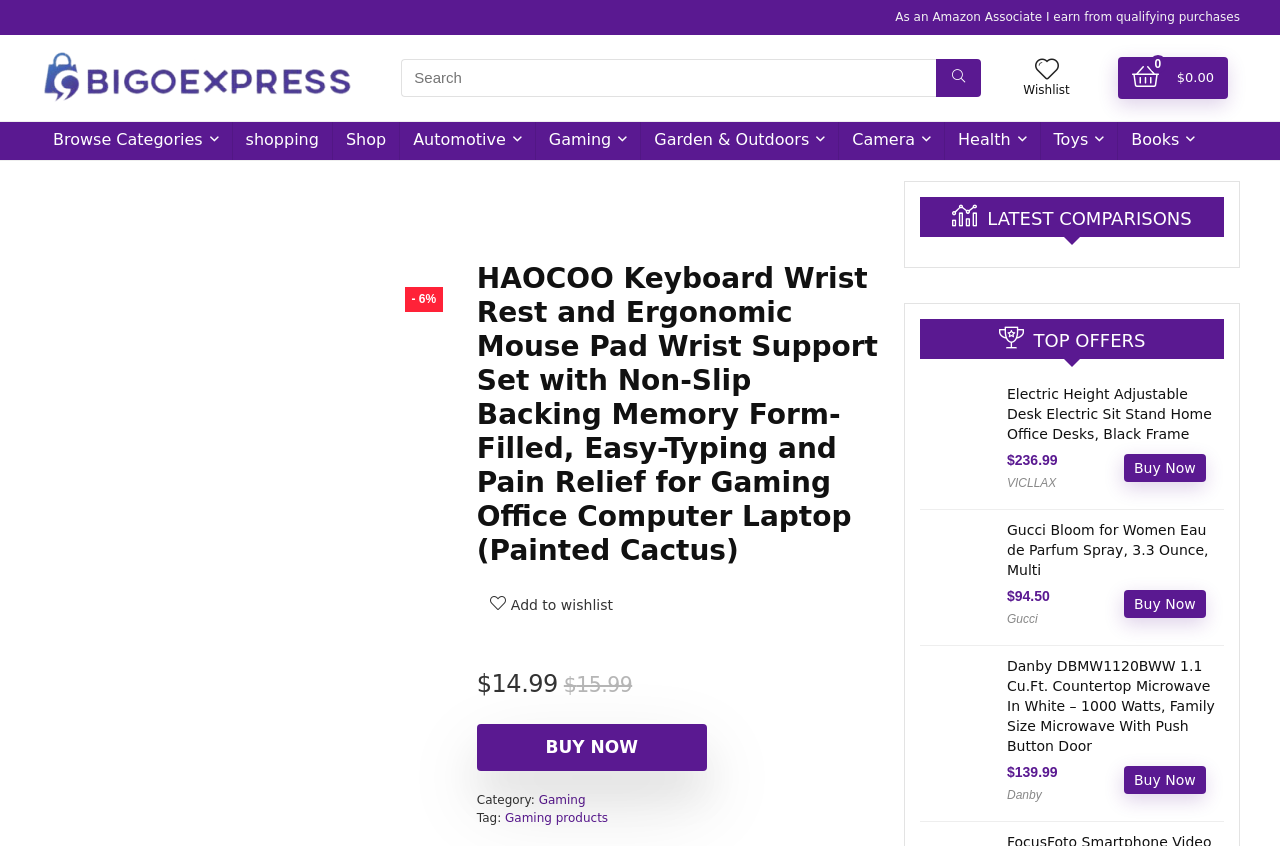Give a detailed account of the webpage, highlighting key information.

This webpage appears to be an e-commerce product page, specifically showcasing a HAOCOO keyboard wrist rest and ergonomic mouse pad wrist support set. At the top of the page, there is a search bar with a magnifying glass icon and a "BigoExpress" logo. Below the search bar, there are several links to different categories, including "Browse Categories", "Shopping", "Automotive", "Gaming", and more.

On the left side of the page, there is a large image of the product, which is a keyboard wrist rest and ergonomic mouse pad wrist support set with a non-slip backing. Below the image, there is a heading with the product name and a description of the product.

To the right of the image, there is a section with pricing information, including the original price, current price, and a "BUY NOW" button. Below this section, there are links to add the product to a wishlist and to view the product category and tags.

Further down the page, there are several sections showcasing other products, including an electric height adjustable desk, a Gucci perfume, and a Danby countertop microwave. Each section includes an image of the product, a heading with the product name, and pricing information.

Throughout the page, there are various links and buttons, including links to other products, categories, and tags, as well as buttons to add products to a wishlist or to buy now.